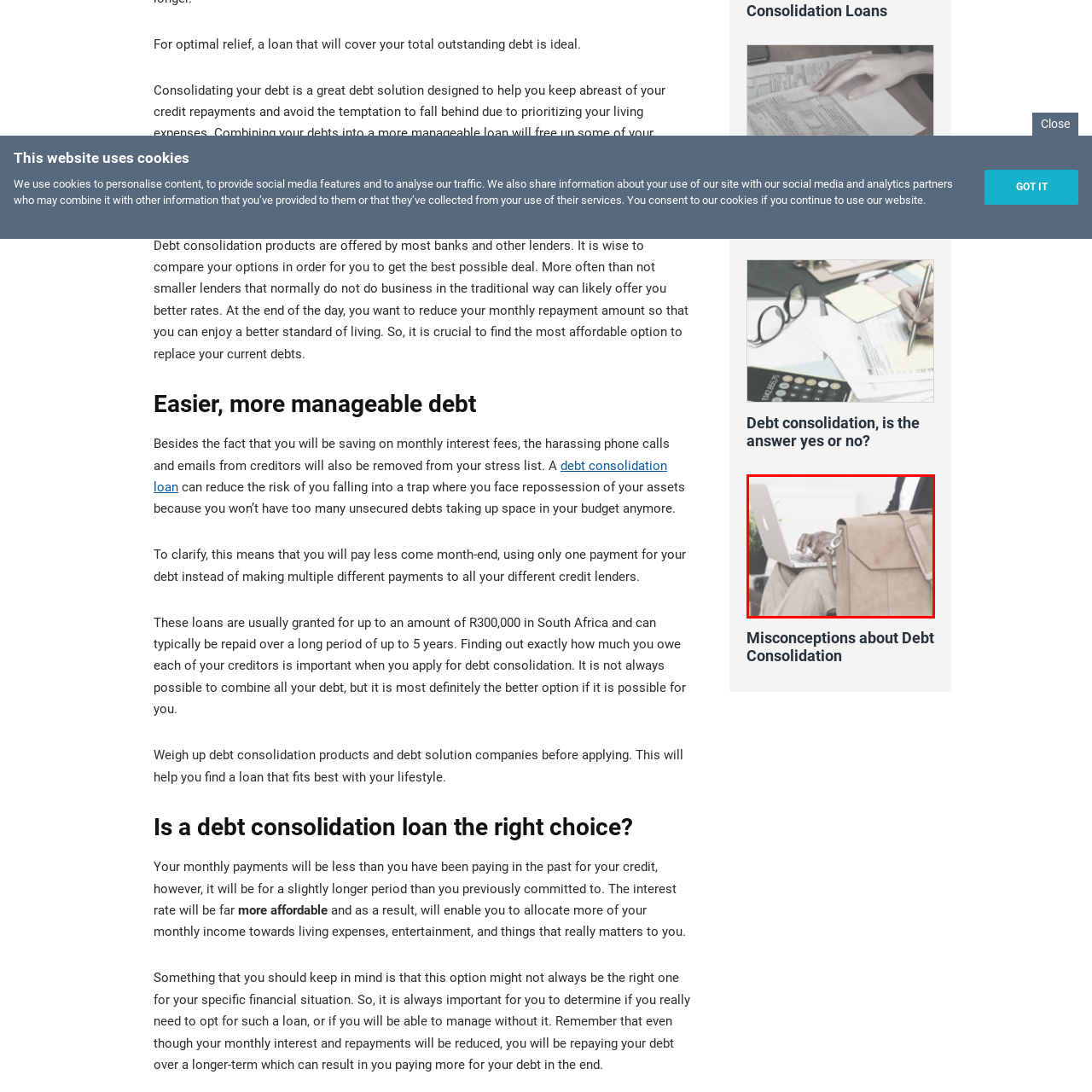Thoroughly describe the contents of the image enclosed in the red rectangle.

The image captures a close-up of a person's hands as they type on a laptop. The individual is seated, and their hand is resting casually on the keyboard, suggesting an engaged activity, possibly related to work or research. Beside the laptop, a stylish tan leather briefcase is partially visible, indicating a professional setting. The scene conveys a sense of productivity and organization, likely in the context of managing finances or exploring options such as debt consolidation, as suggested by the surrounding textual content on financial solutions and benefits of managing debt through loans.